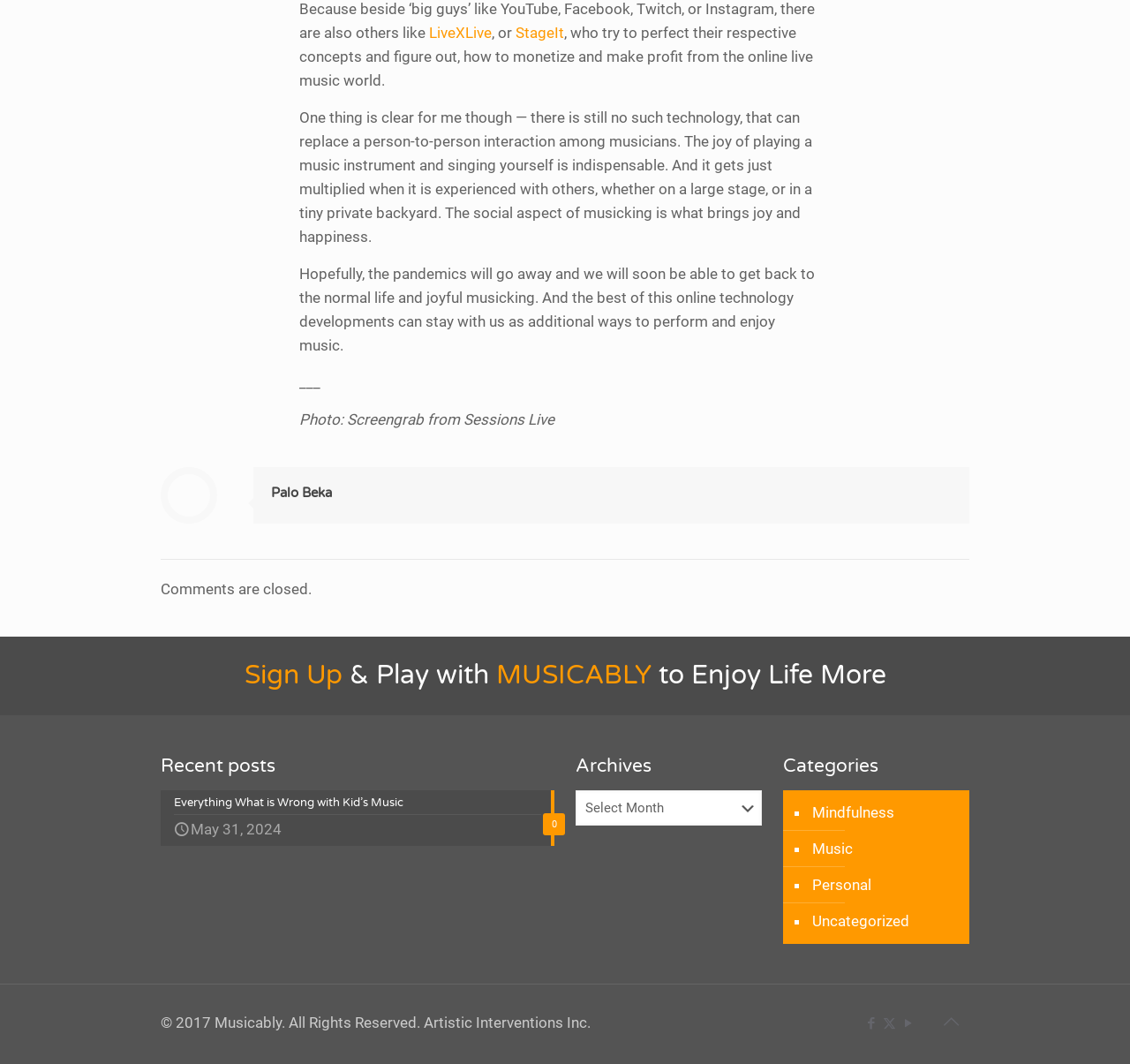Given the element description: "Palo Beka", predict the bounding box coordinates of this UI element. The coordinates must be four float numbers between 0 and 1, given as [left, top, right, bottom].

[0.24, 0.456, 0.294, 0.471]